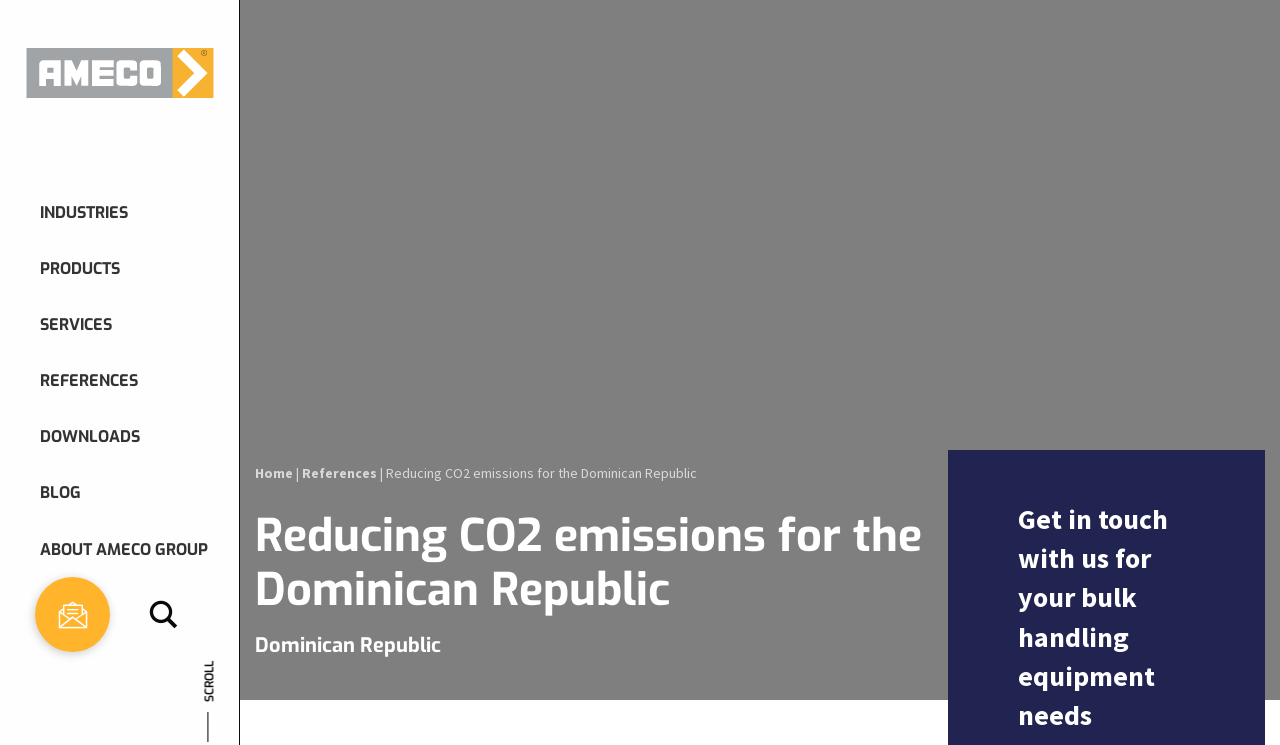Locate the bounding box coordinates of the element I should click to achieve the following instruction: "Learn about CEMENT industry solutions".

[0.152, 0.251, 0.464, 0.32]